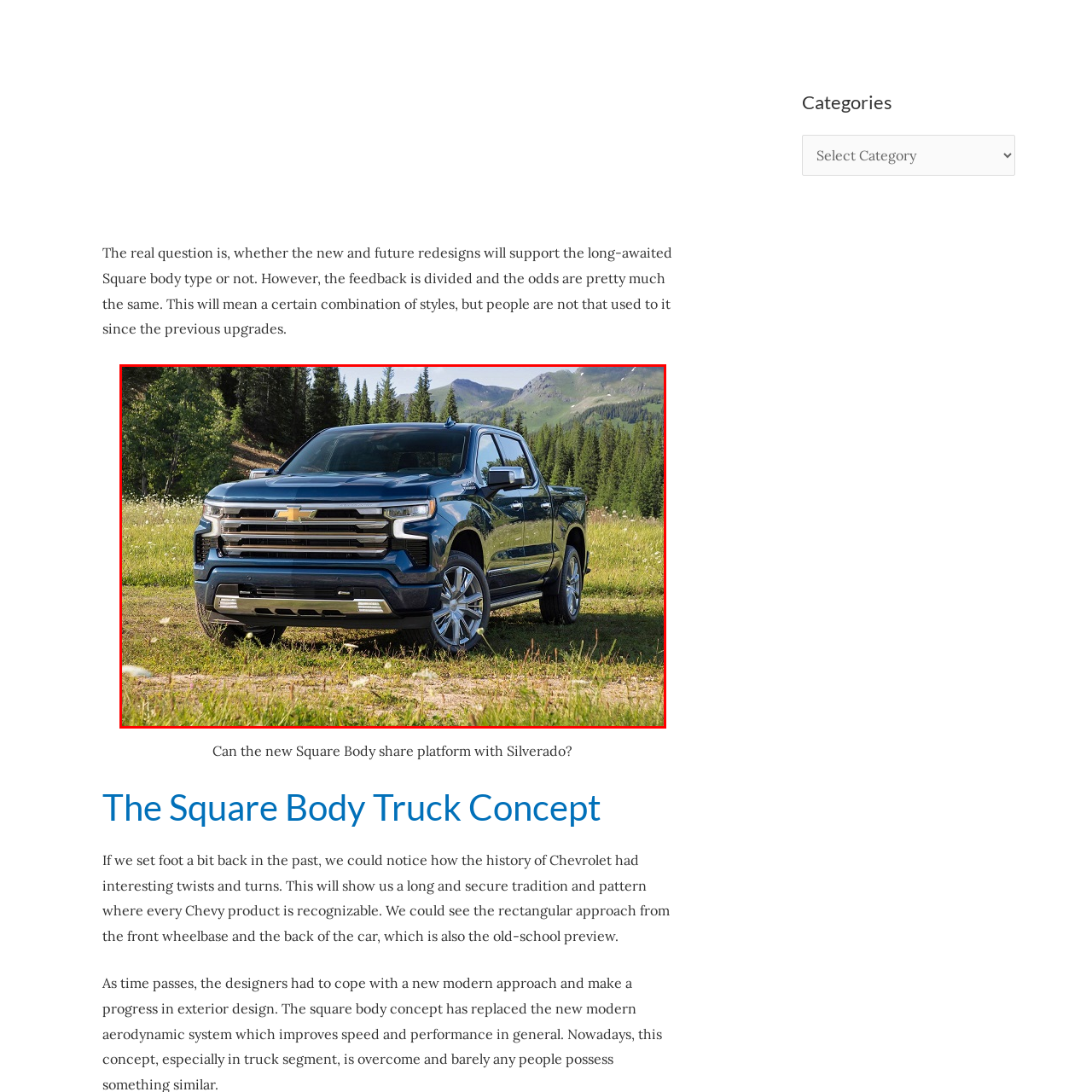What is the design feature on the front of the Chevrolet Silverado?
View the image contained within the red box and provide a one-word or short-phrase answer to the question.

Prominent front grille